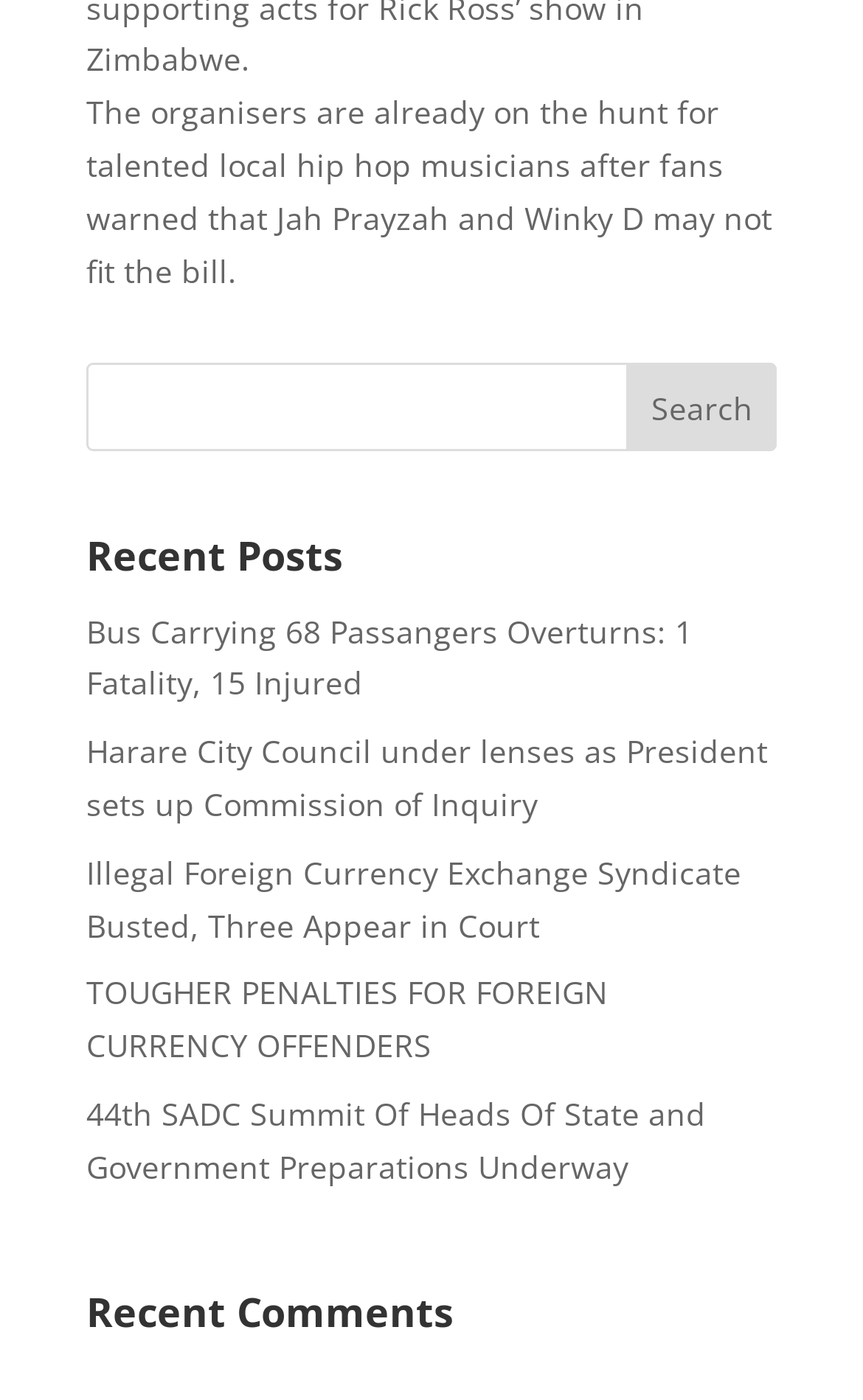Given the element description name="s", predict the bounding box coordinates for the UI element in the webpage screenshot. The format should be (top-left x, top-left y, bottom-right x, bottom-right y), and the values should be between 0 and 1.

[0.1, 0.26, 0.9, 0.323]